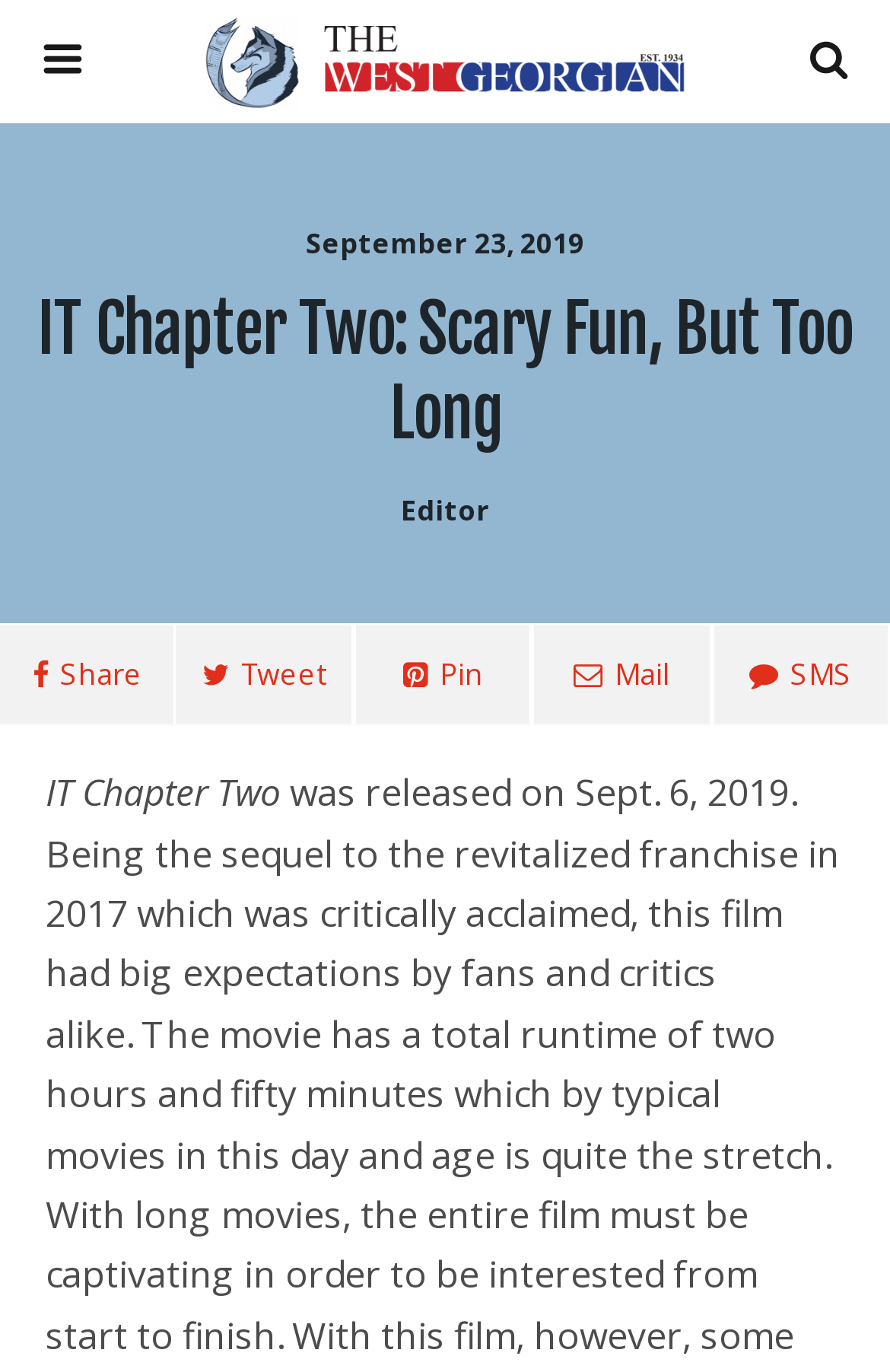How many social media sharing options are available?
Based on the image, provide a one-word or brief-phrase response.

4